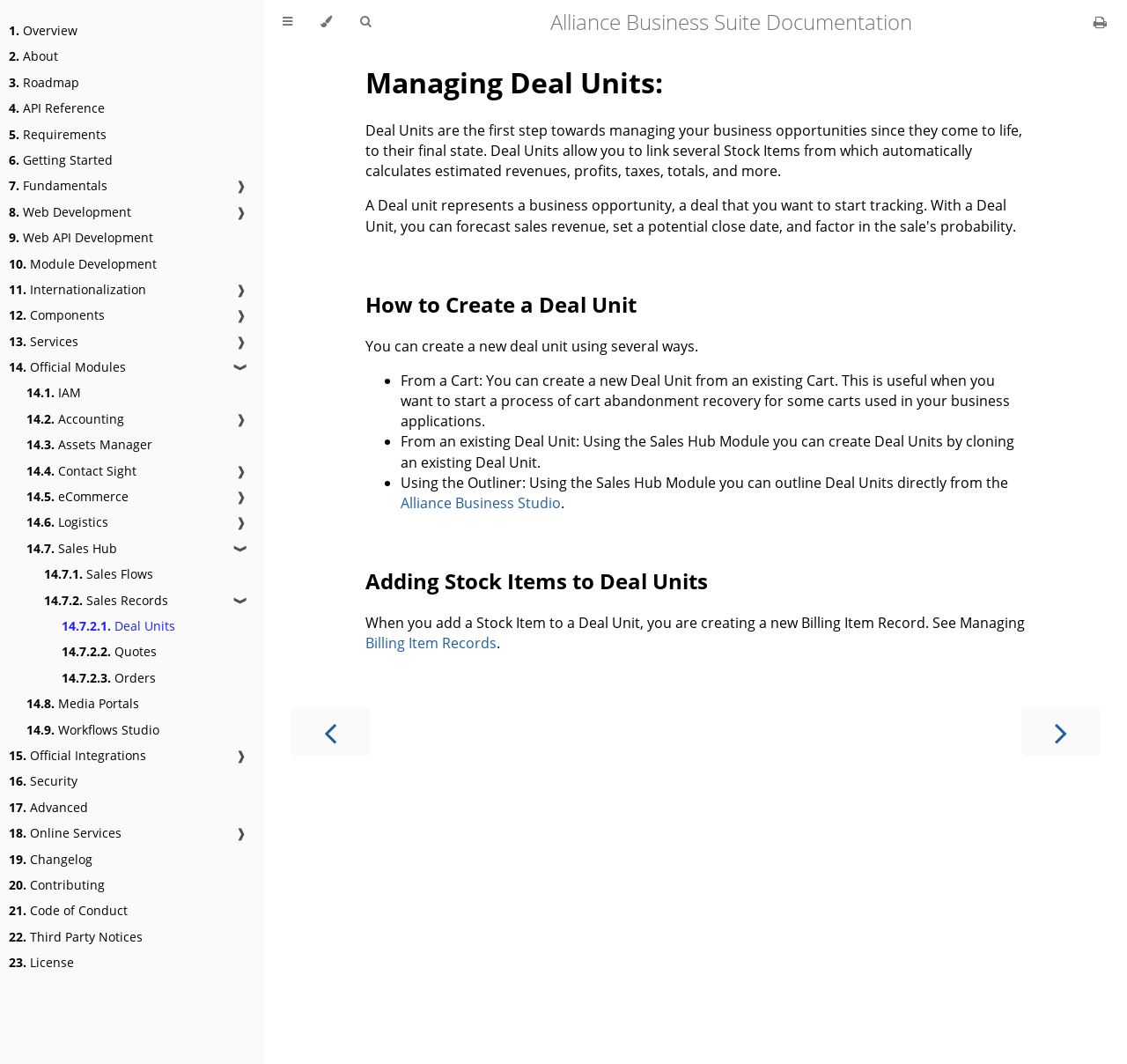Kindly determine the bounding box coordinates for the clickable area to achieve the given instruction: "Send an email to the company".

None